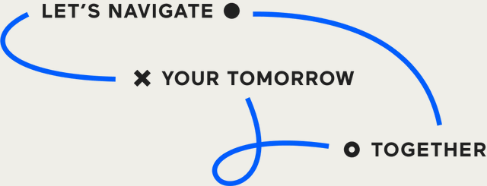What is the theme of the motivational message?
Please provide a single word or phrase in response based on the screenshot.

Guidance and partnership